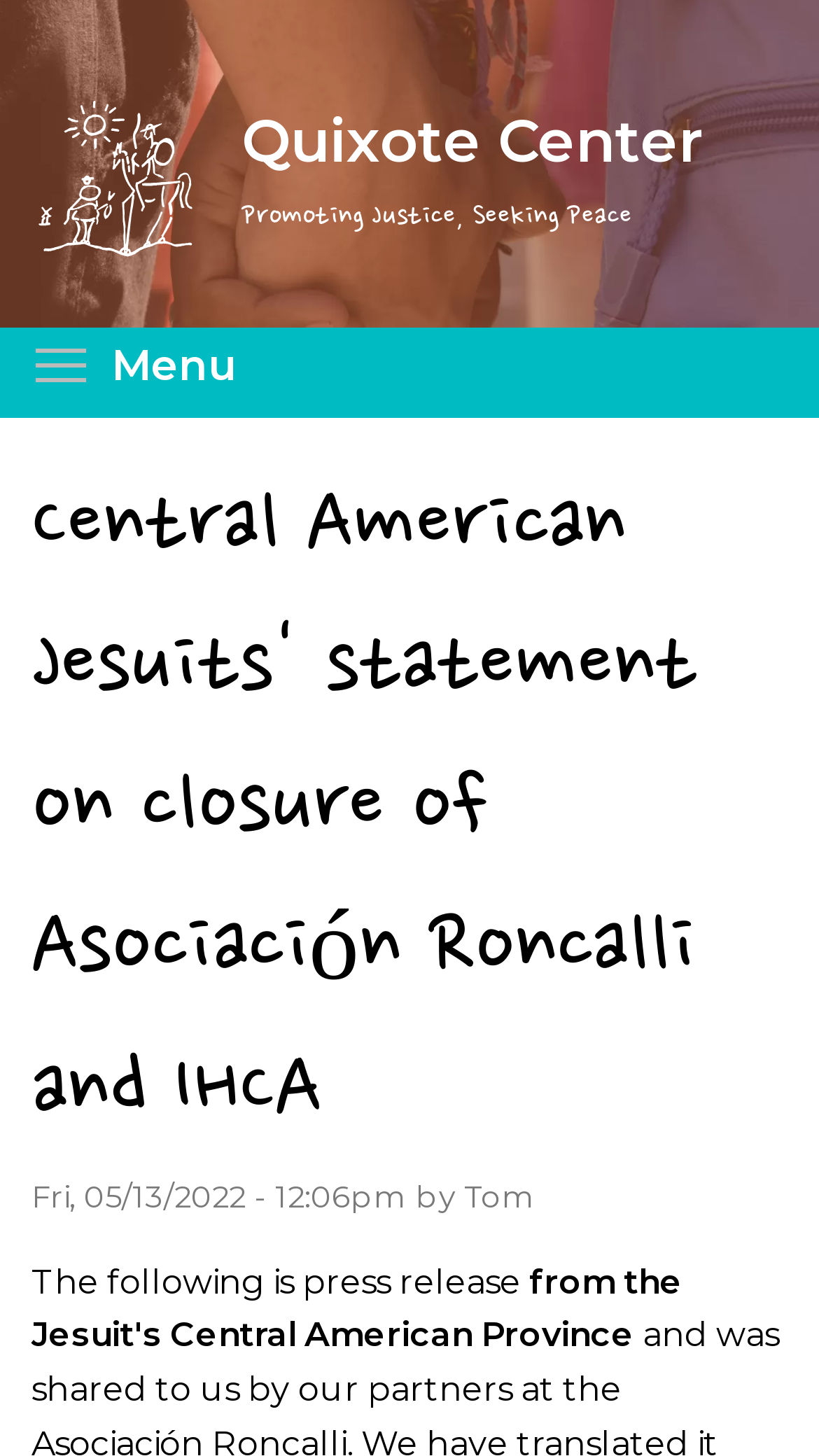Reply to the question with a brief word or phrase: What social media platforms are linked on the webpage?

Facebook, Twitter, Instagram